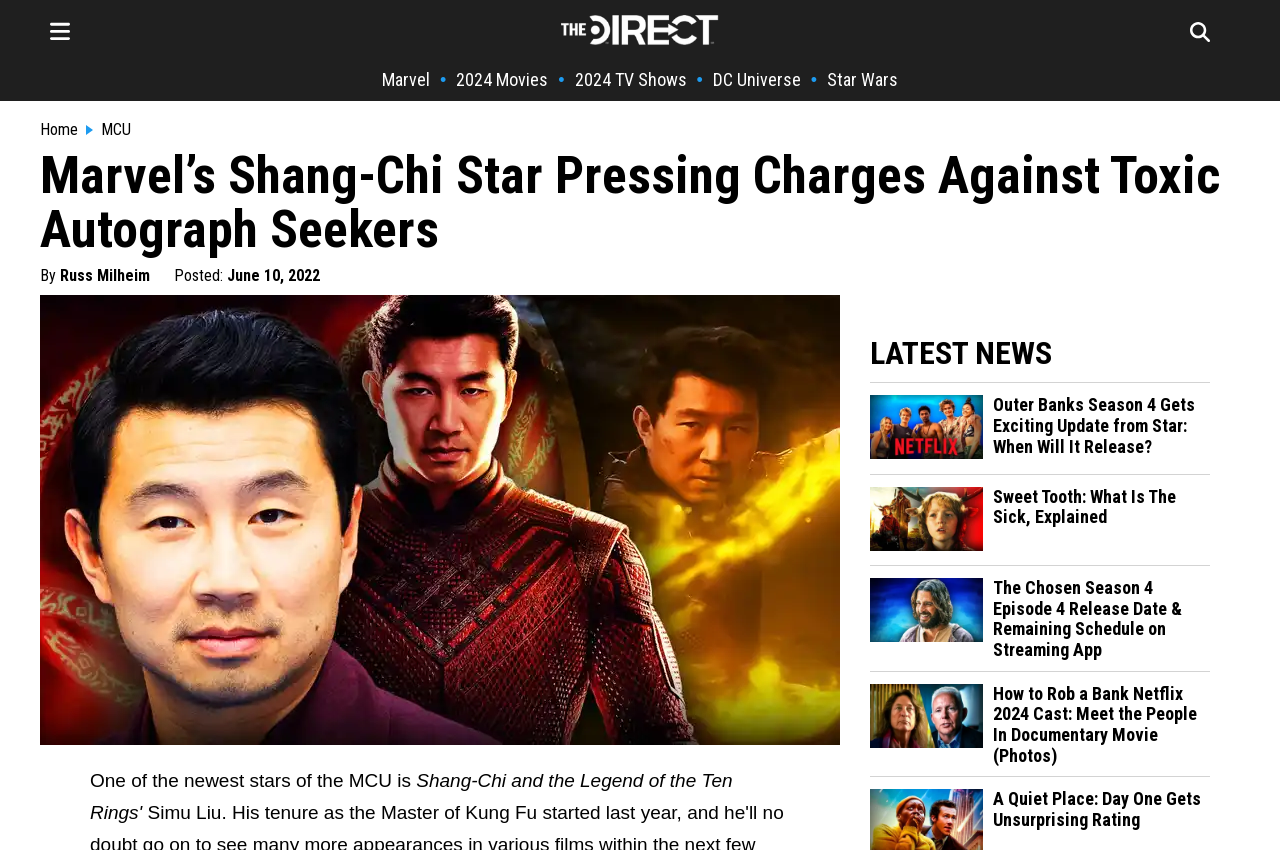How many news articles are listed under 'LATEST NEWS'?
Could you answer the question in a detailed manner, providing as much information as possible?

The webpage has a heading 'LATEST NEWS' and lists four news articles underneath, including 'Outer Banks Season 4 Gets Exciting Update from Star: When Will It Release?', 'Sweet Tooth: What Is The Sick, Explained', 'The Chosen Season 4 Episode 4 Release Date & Remaining Schedule on Streaming App', and 'How to Rob a Bank Netflix 2024 Cast: Meet the People In Documentary Movie (Photos)'.